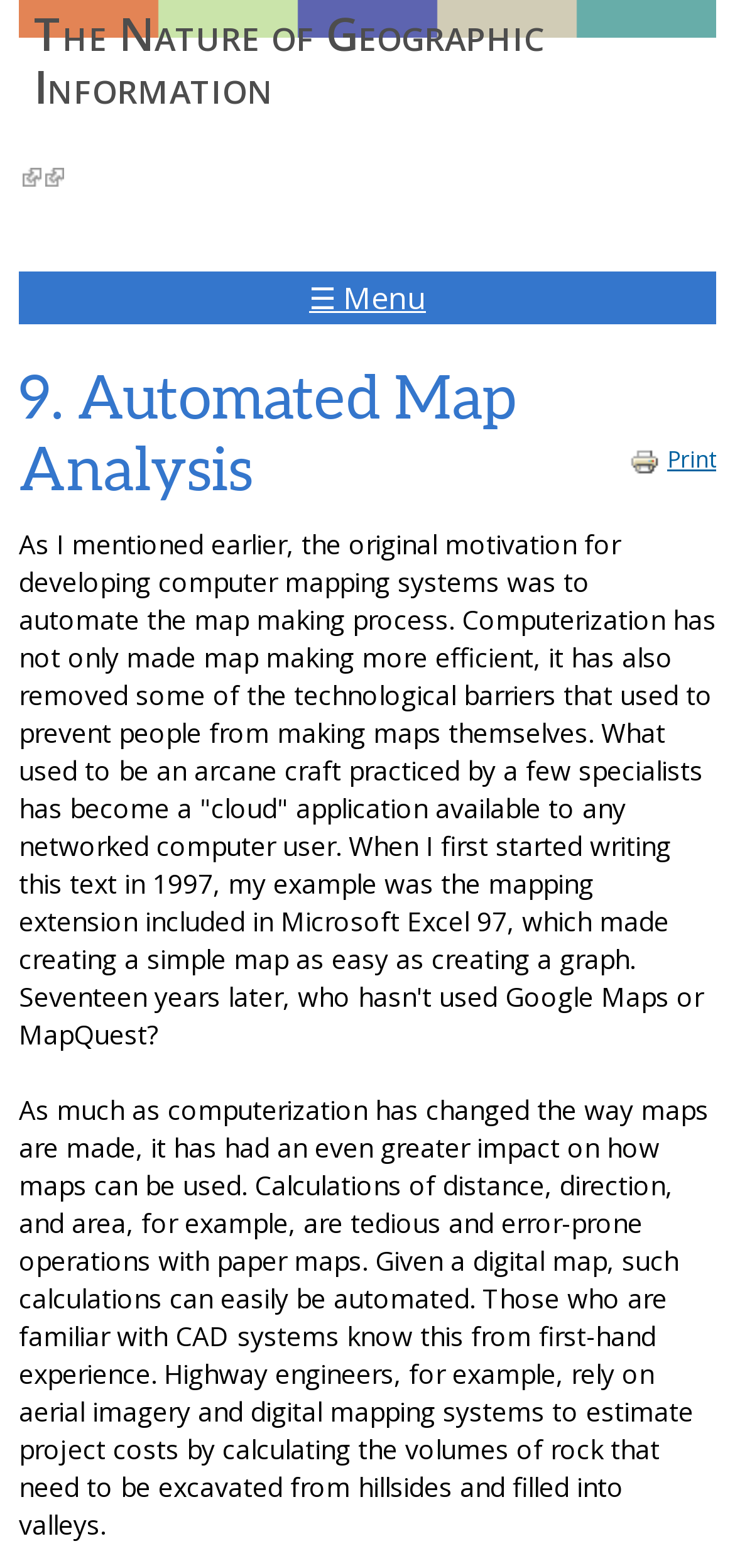Give a short answer to this question using one word or a phrase:
What is the benefit of digital maps over paper maps?

Easy calculations